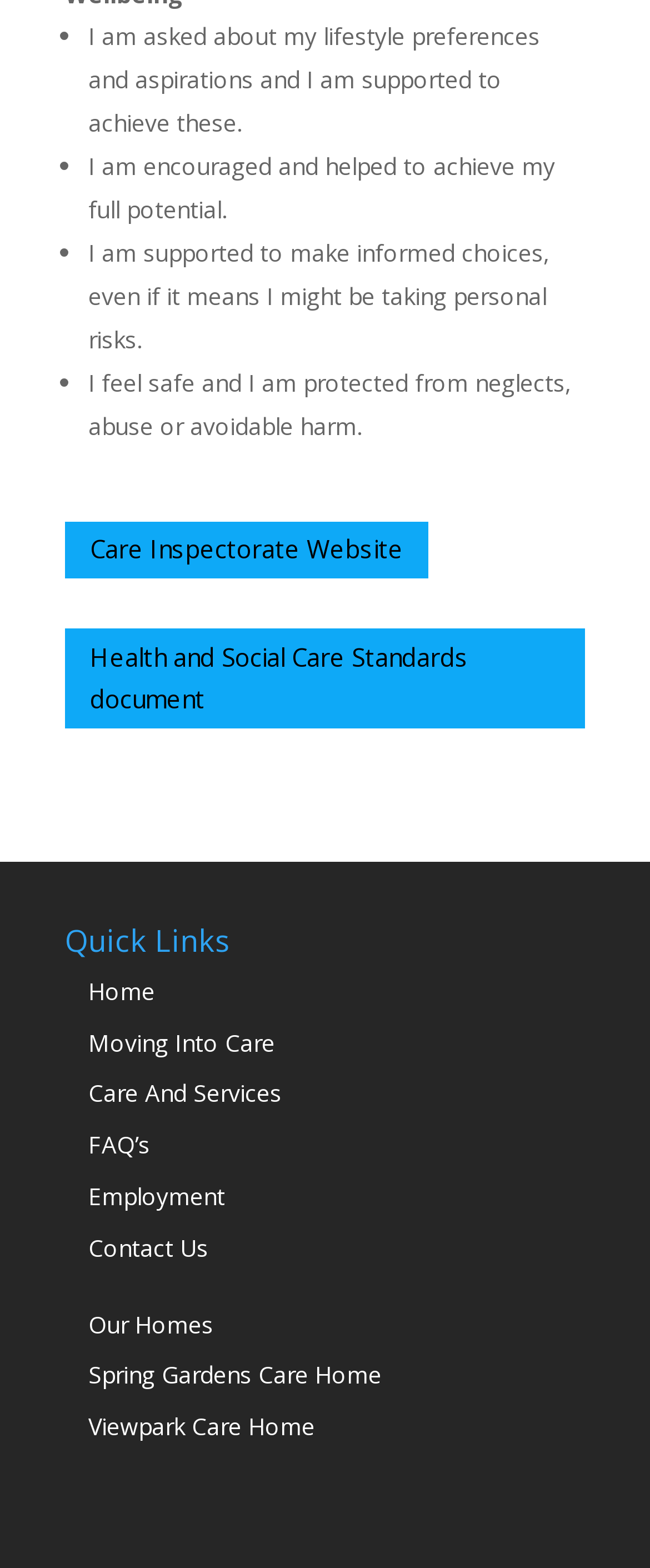Highlight the bounding box coordinates of the region I should click on to meet the following instruction: "view Health and Social Care Standards document".

[0.1, 0.401, 0.9, 0.465]